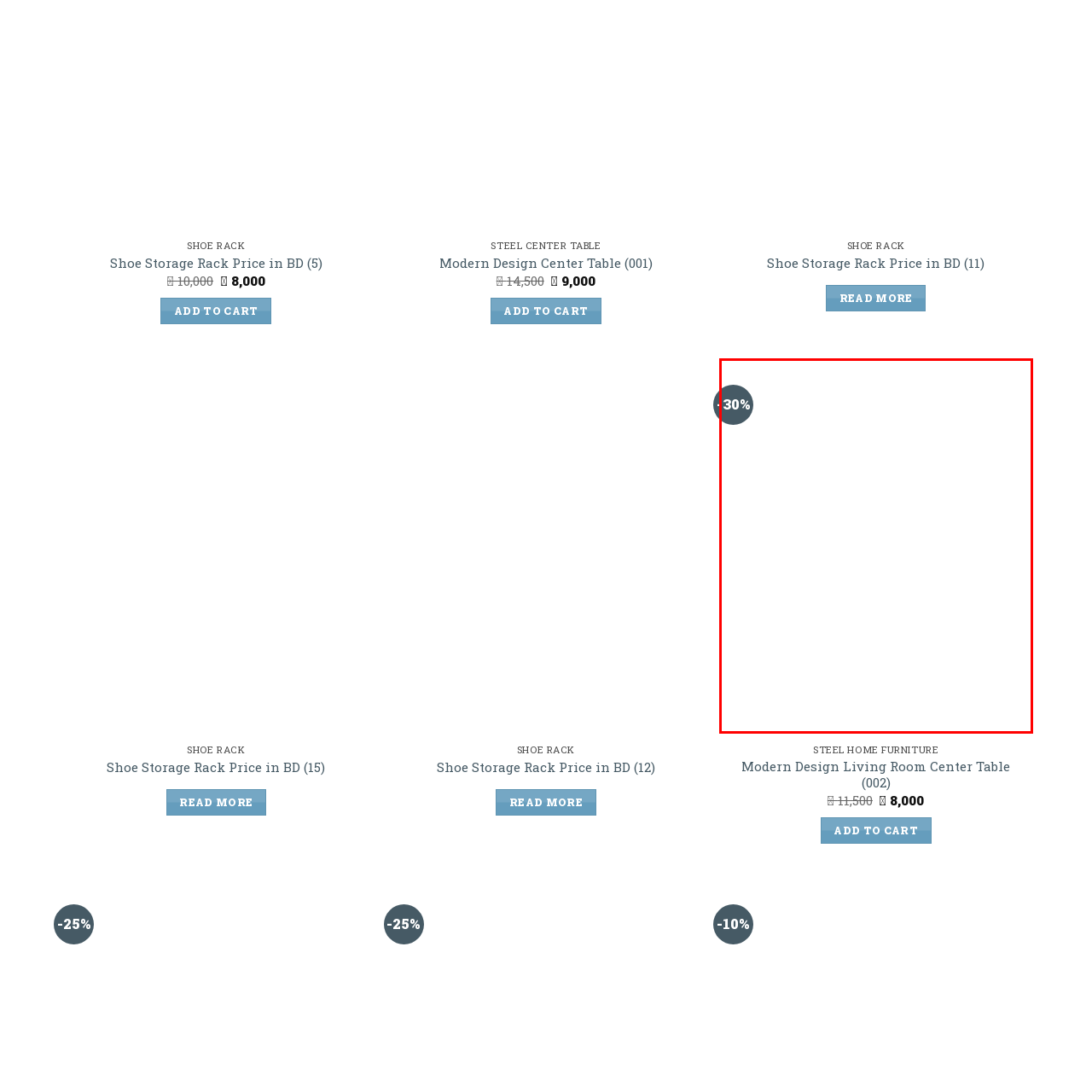Where are promotional elements like this commonly used?
Examine the red-bounded area in the image carefully and respond to the question with as much detail as possible.

According to the caption, such promotional elements are commonly used in retail settings to boost sales by encouraging customers to take advantage of limited-time offers, making it an effective marketing strategy.